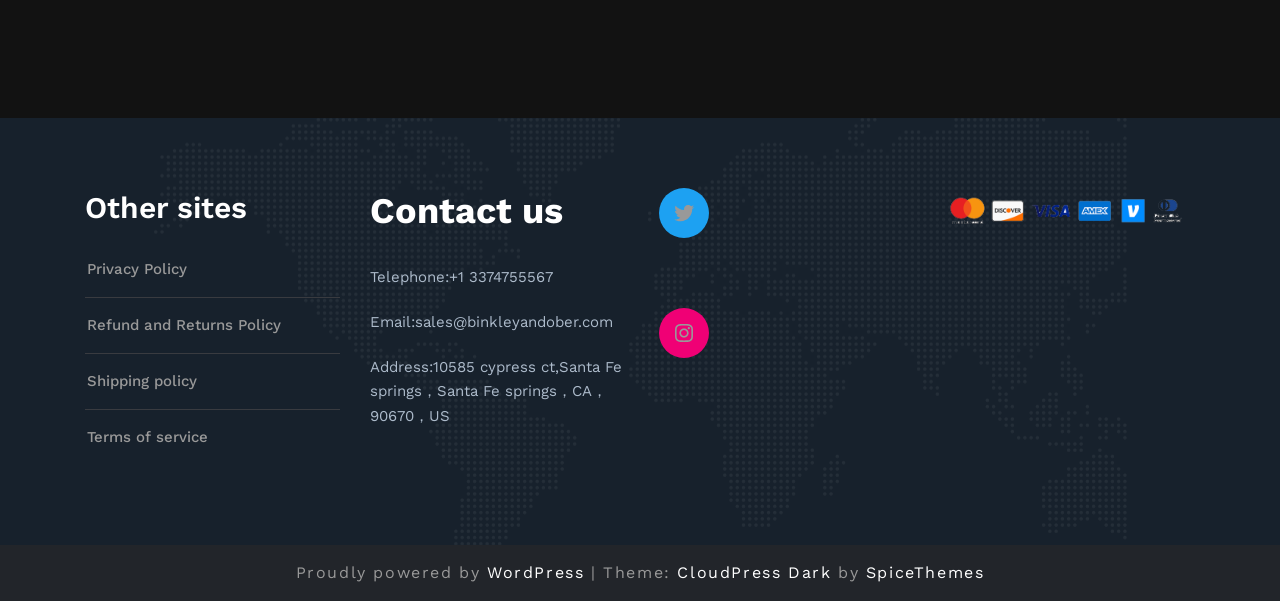Based on the description "Twitter", find the bounding box of the specified UI element.

[0.52, 0.324, 0.548, 0.384]